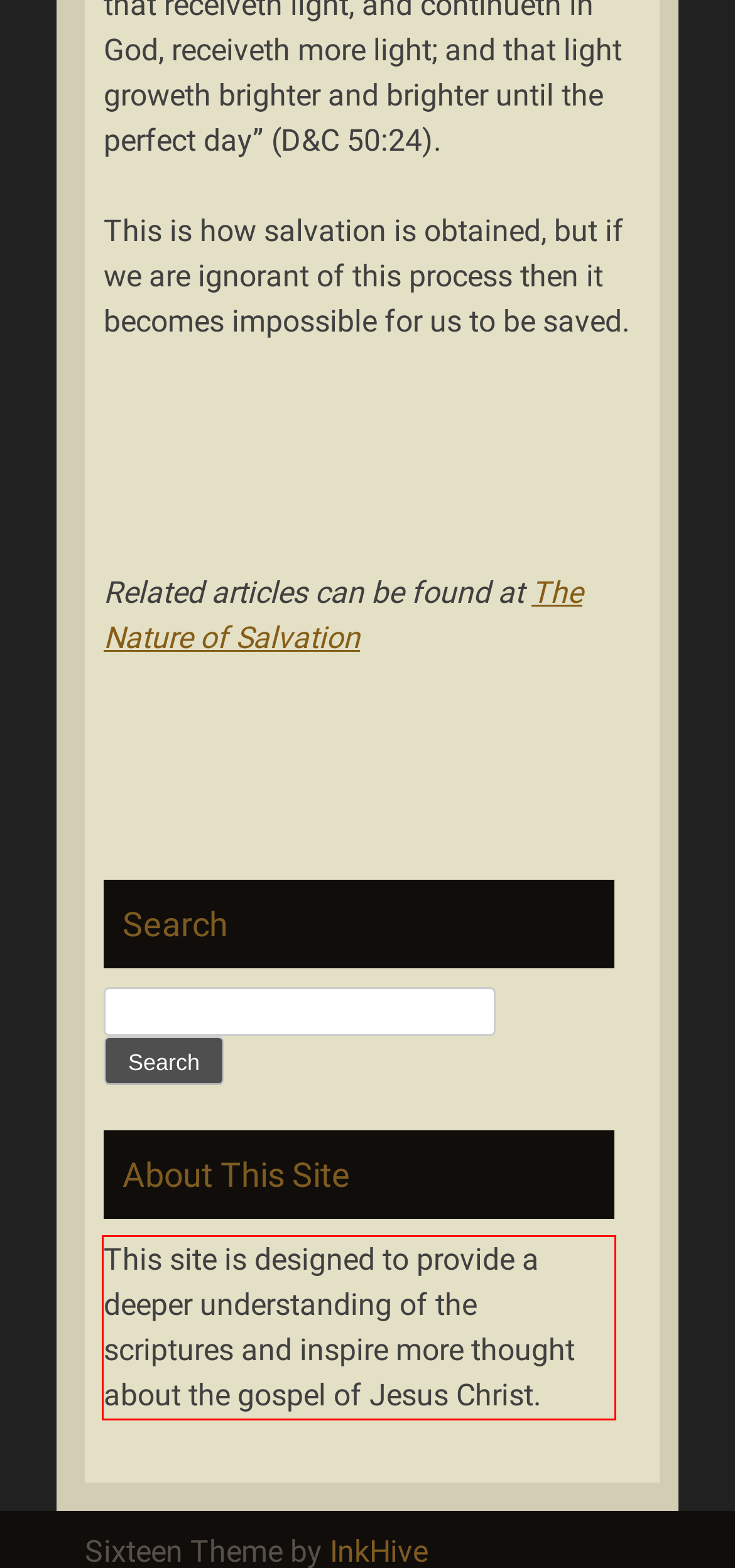You are given a screenshot of a webpage with a UI element highlighted by a red bounding box. Please perform OCR on the text content within this red bounding box.

This site is designed to provide a deeper understanding of the scriptures and inspire more thought about the gospel of Jesus Christ.